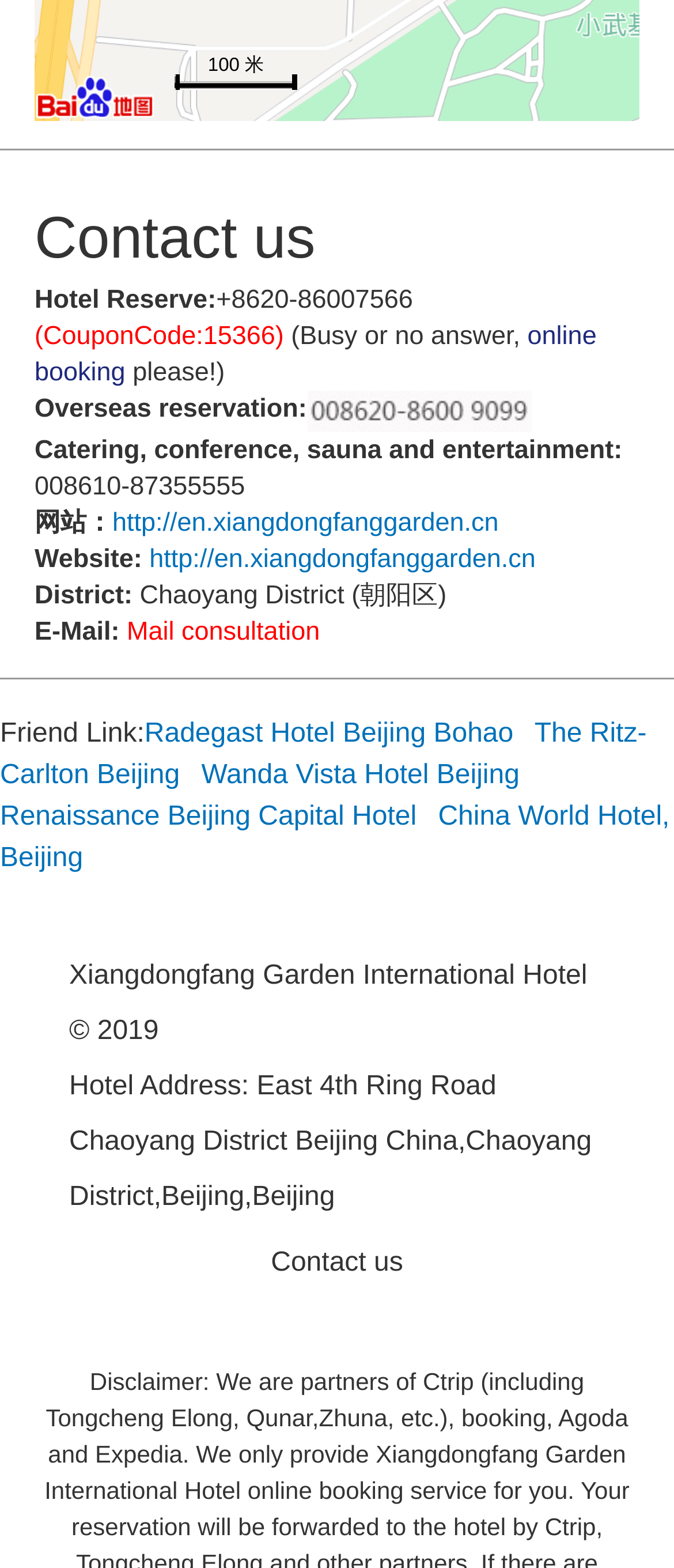Specify the bounding box coordinates for the region that must be clicked to perform the given instruction: "Visit Radegast Hotel Beijing Bohao".

[0.214, 0.459, 0.762, 0.477]